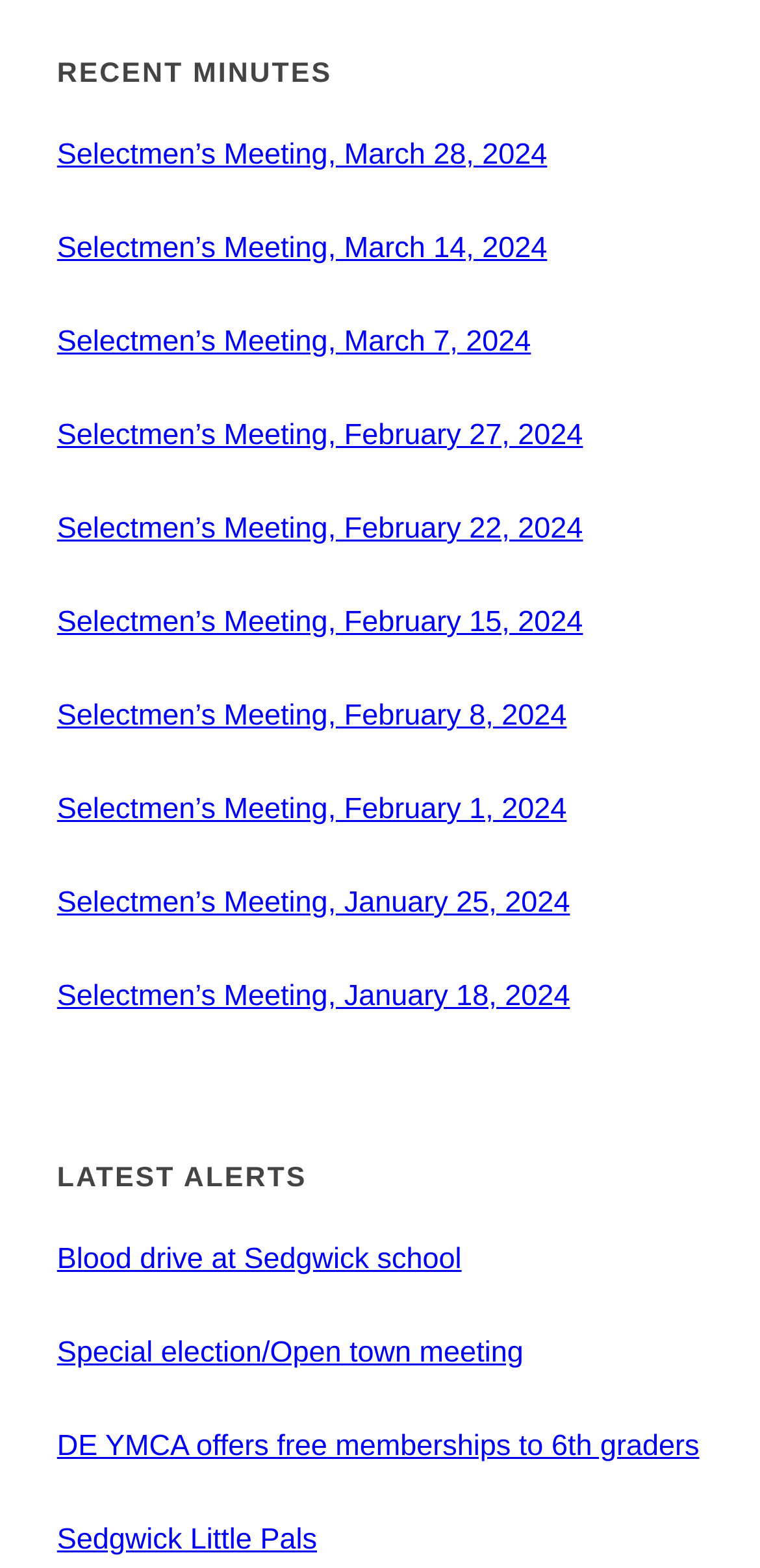What organization offers free memberships to 6th graders?
Please look at the screenshot and answer in one word or a short phrase.

DE YMCA